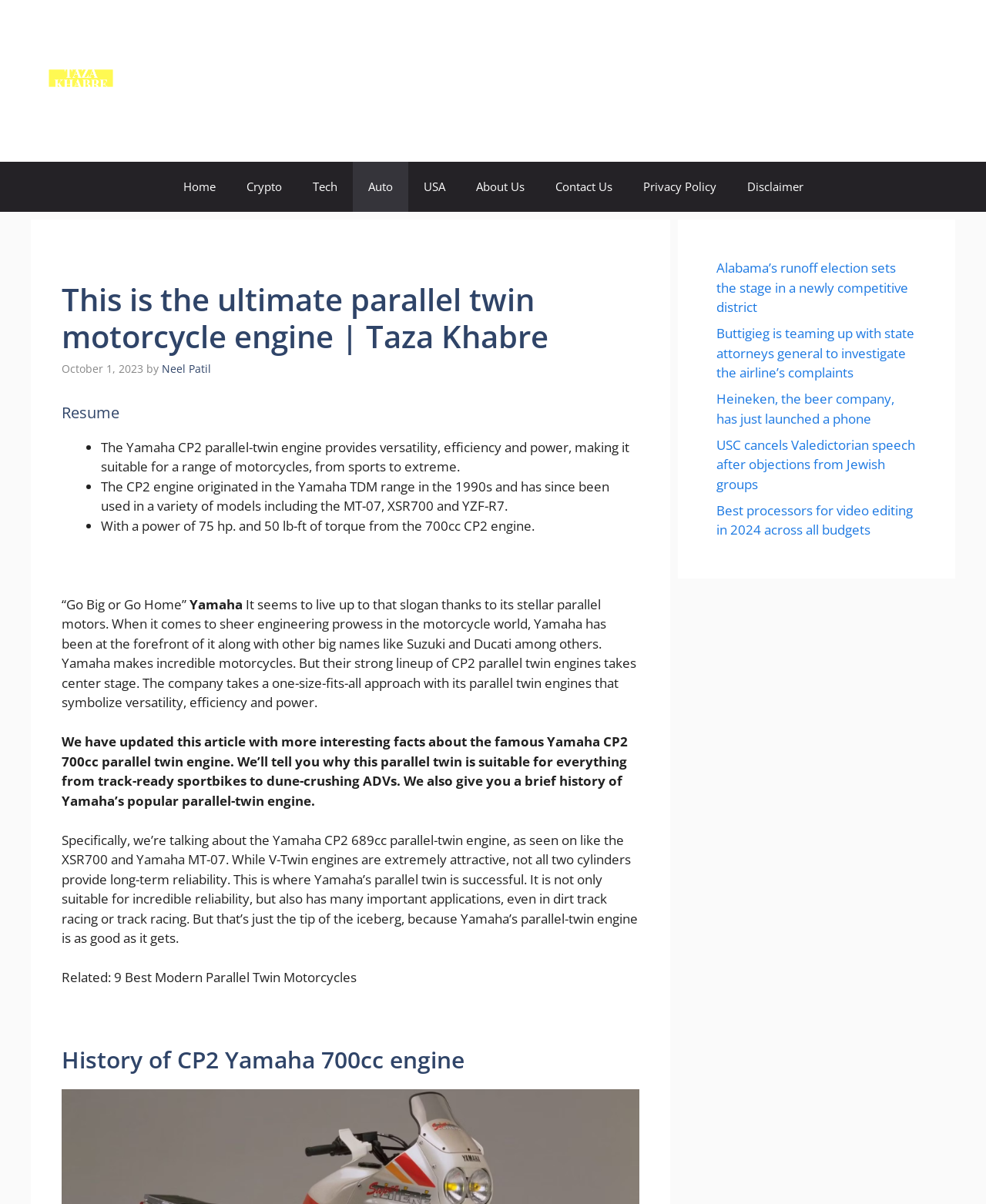Find the bounding box coordinates of the clickable area required to complete the following action: "Click on the '9 Best Modern Parallel Twin Motorcycles' link".

[0.062, 0.804, 0.362, 0.819]